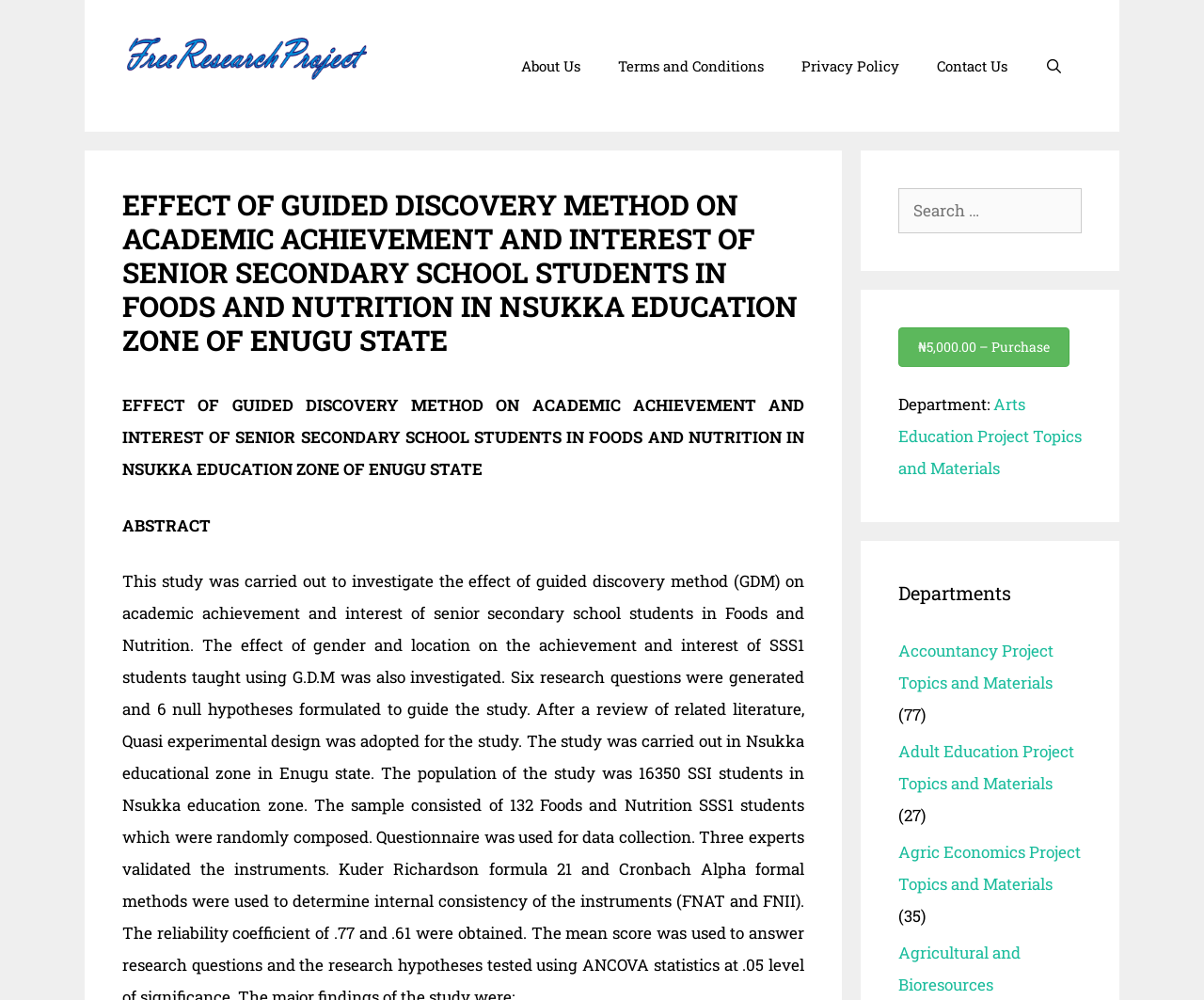Use a single word or phrase to answer the question: How many project topics are available in Adult Education?

27